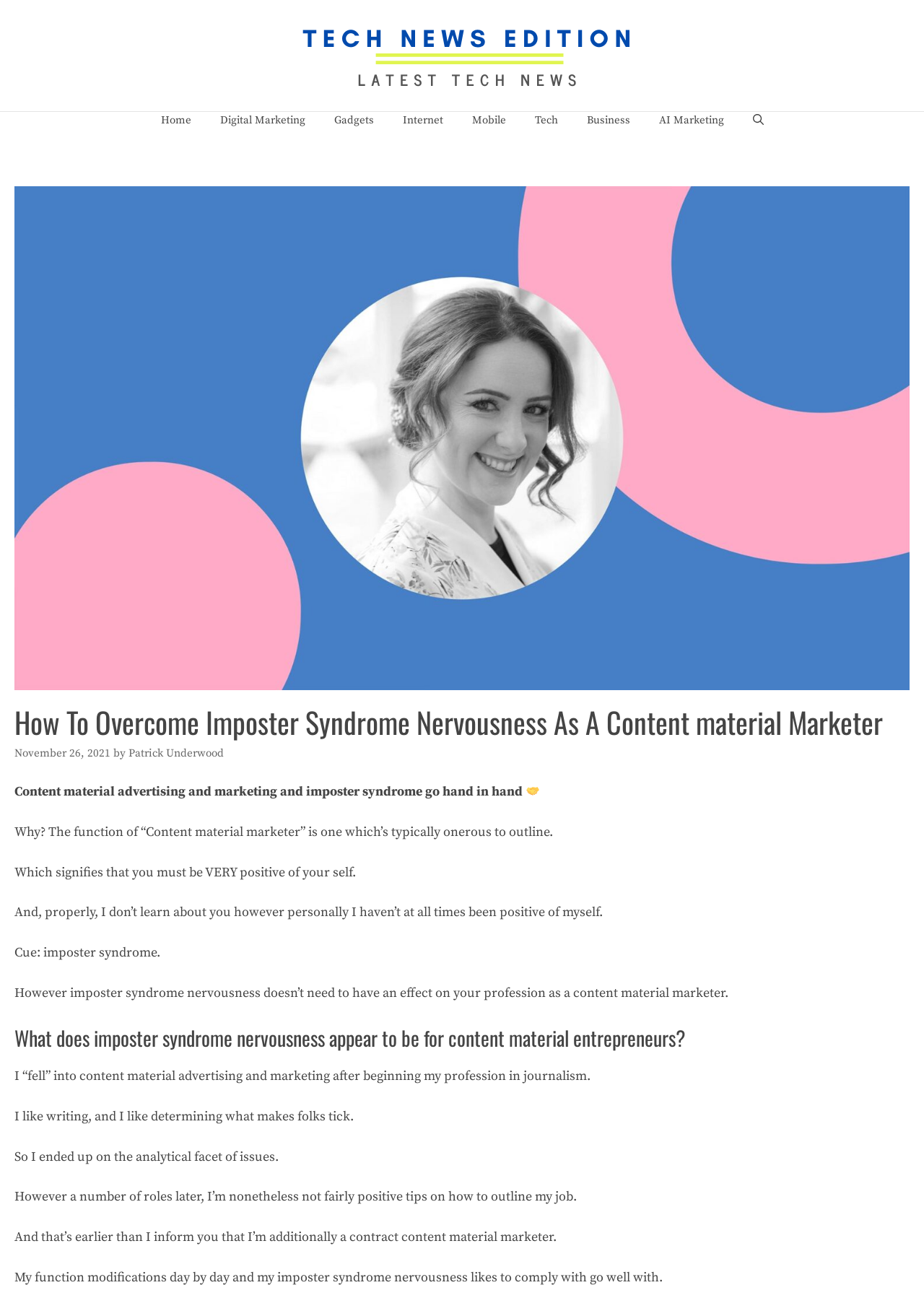Identify and extract the main heading of the webpage.

How To Overcome Imposter Syndrome Nervousness As A Content material Marketer